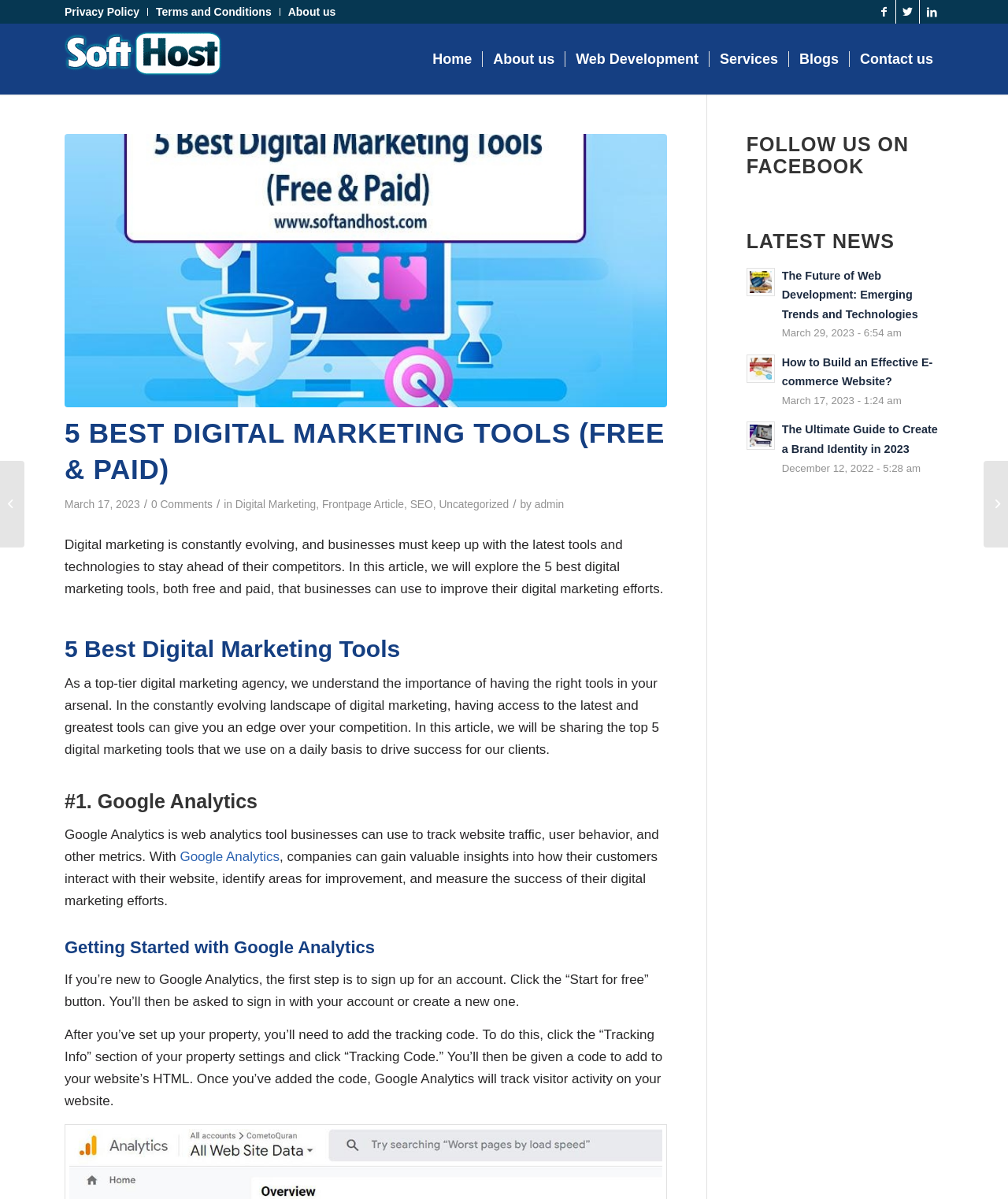Could you indicate the bounding box coordinates of the region to click in order to complete this instruction: "Read the article about the 5 best digital marketing tools".

[0.064, 0.112, 0.661, 0.34]